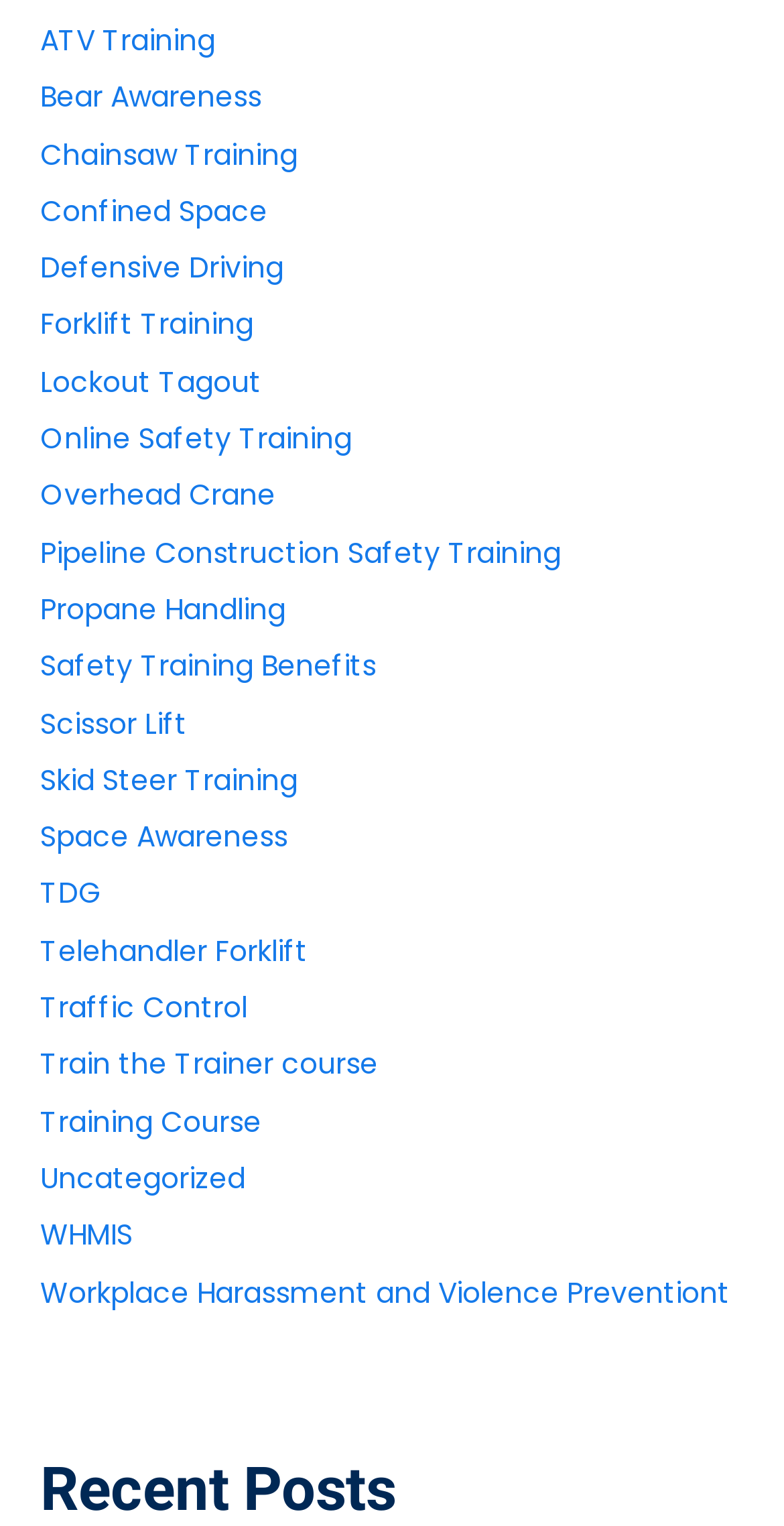Provide a brief response to the question using a single word or phrase: 
What is the longest safety training topic listed?

Workplace Harassment and Violence Prevention